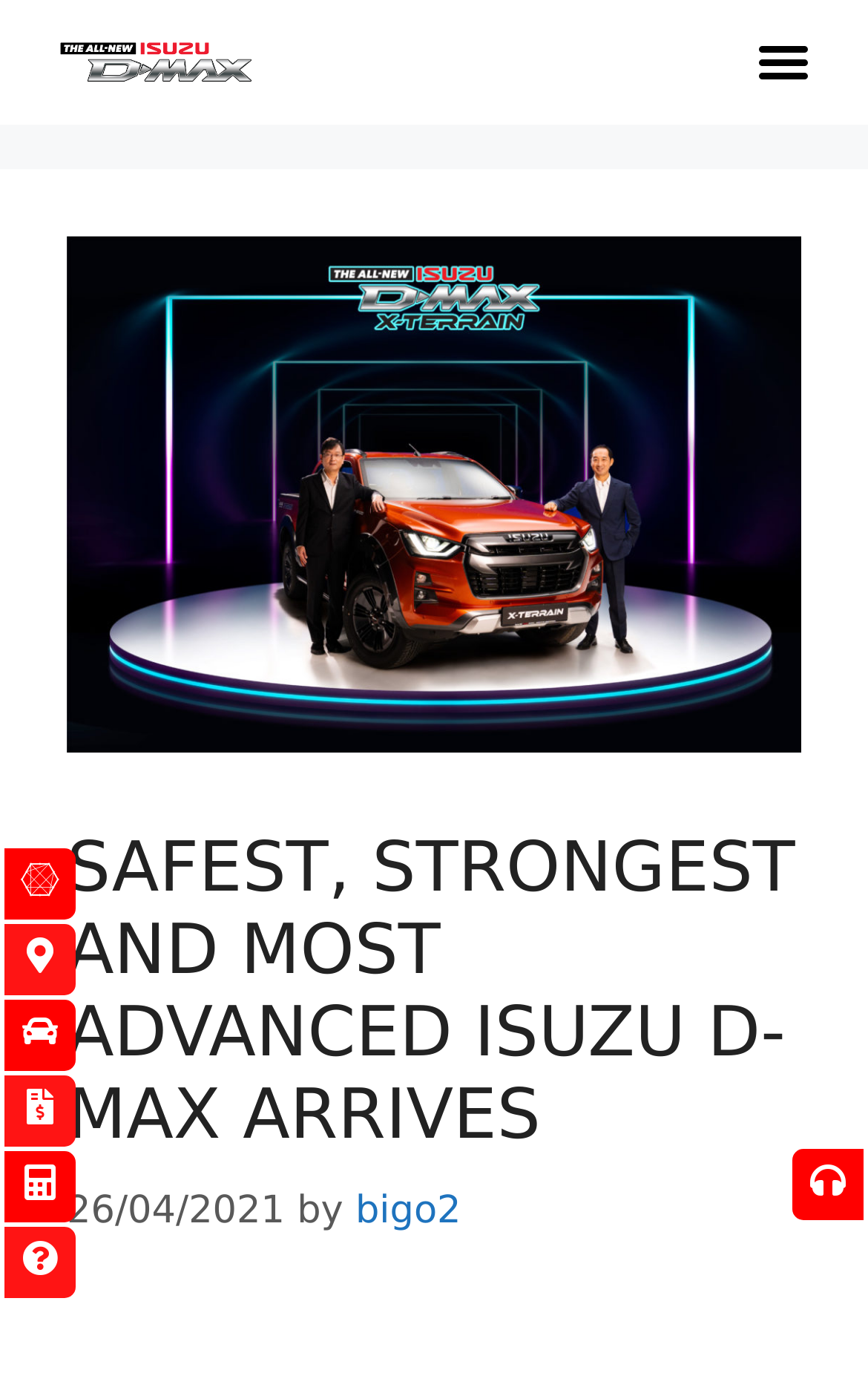Offer a comprehensive description of the webpage’s content and structure.

The webpage is about the latest Isuzu D-Max, with a prominent heading "SAFEST, STRONGEST AND MOST ADVANCED ISUZU D-MAX ARRIVES" located at the top center of the page. Below the heading, there is a time stamp "26/04/2021" followed by the author's name "bigo2" on the top right. 

On the top right corner, there is a button labeled "Menu Toggle" which is not expanded. 

At the very top of the page, there is a link on the left side, and on the bottom left, there are five social media links represented by icons, arranged vertically. 

On the bottom center of the page, there is a static text "Petaling Jaya, 26 April 2021".